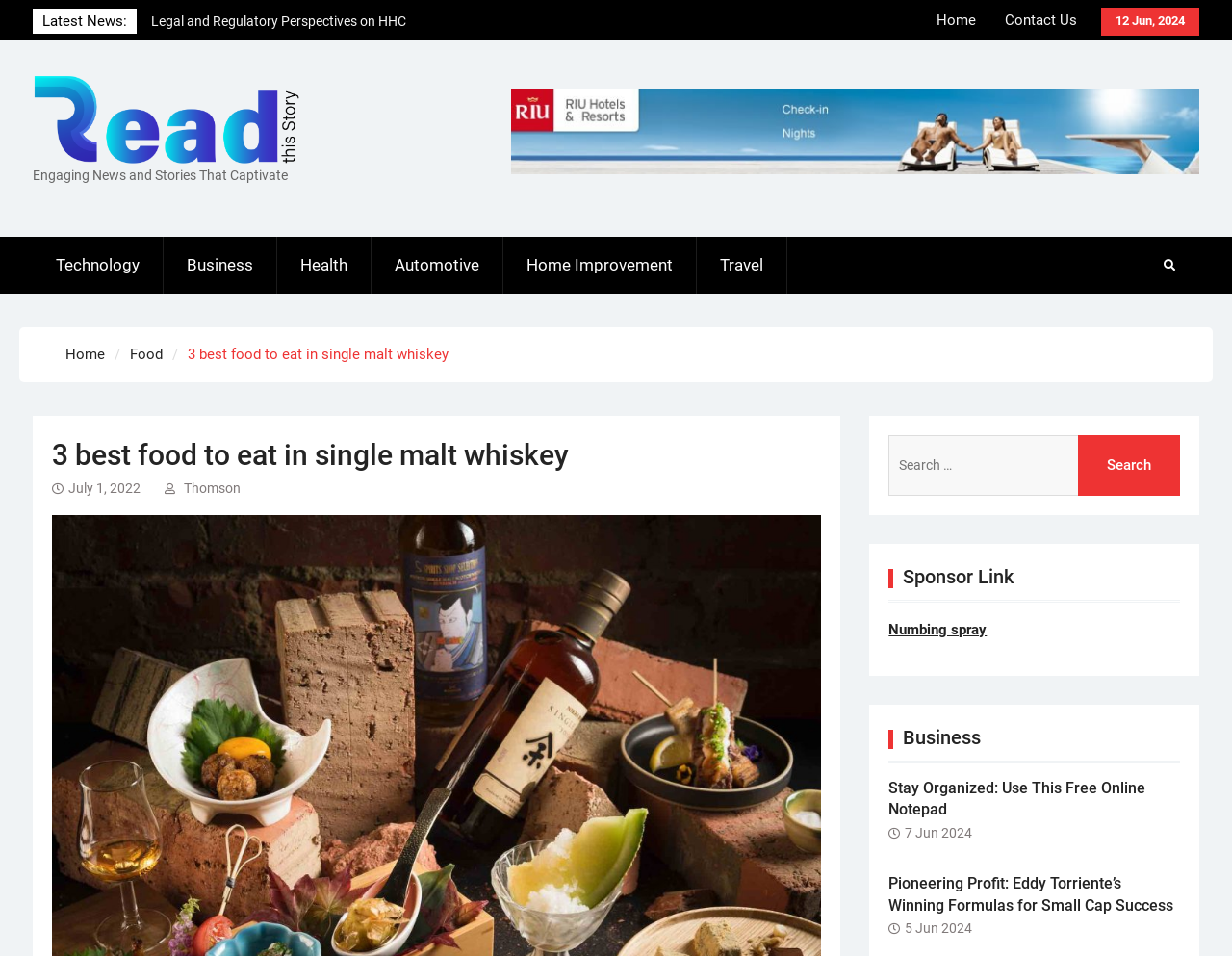Based on the image, provide a detailed and complete answer to the question: 
What is the date of the latest news?

I found the latest news section on the webpage, which is indicated by the text 'Latest News:' and below it, there is a date '12 Jun, 2024'.